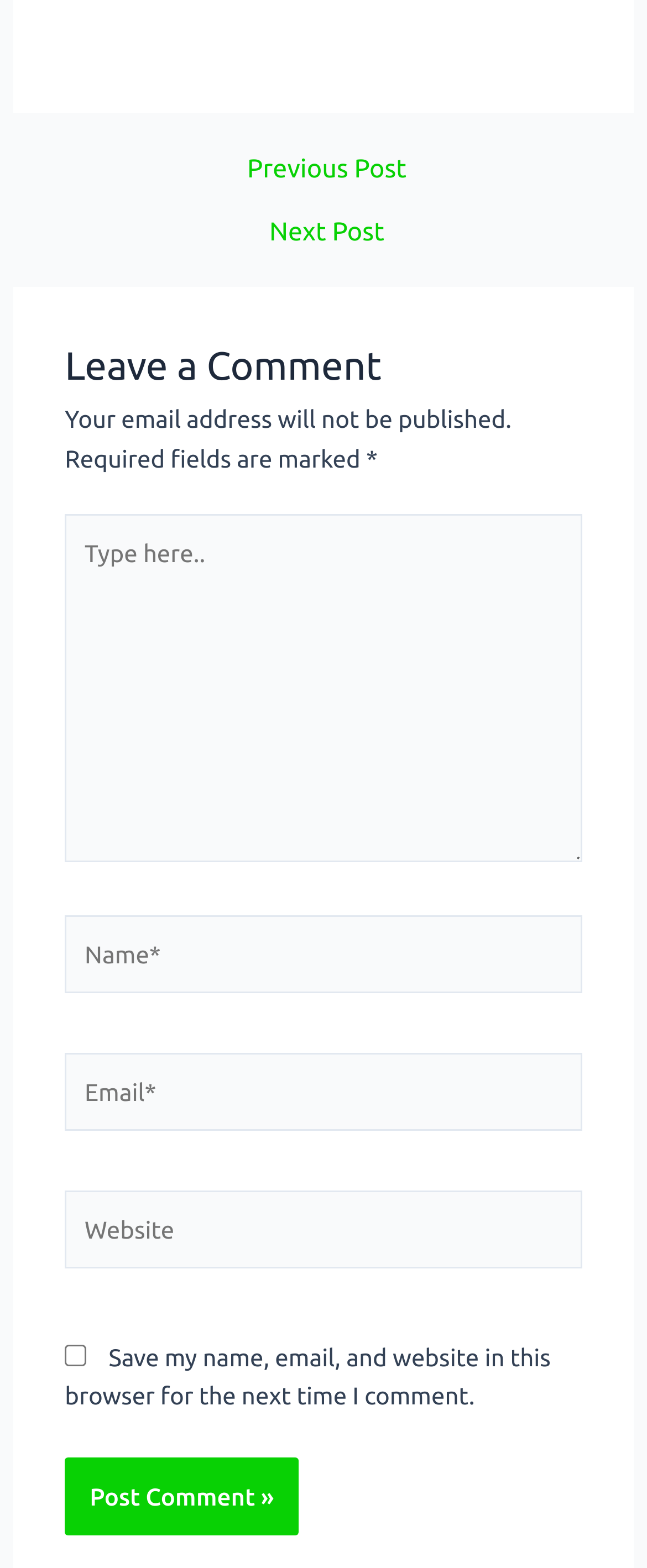Specify the bounding box coordinates of the element's region that should be clicked to achieve the following instruction: "Enter your name". The bounding box coordinates consist of four float numbers between 0 and 1, in the format [left, top, right, bottom].

[0.1, 0.584, 0.9, 0.634]